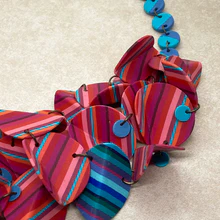What is the purpose of this necklace?
Please respond to the question with a detailed and well-explained answer.

According to the caption, the necklace serves as a perfect accessory for adding a touch of whimsy to any outfit, making it suitable for both casual and festive occasions.